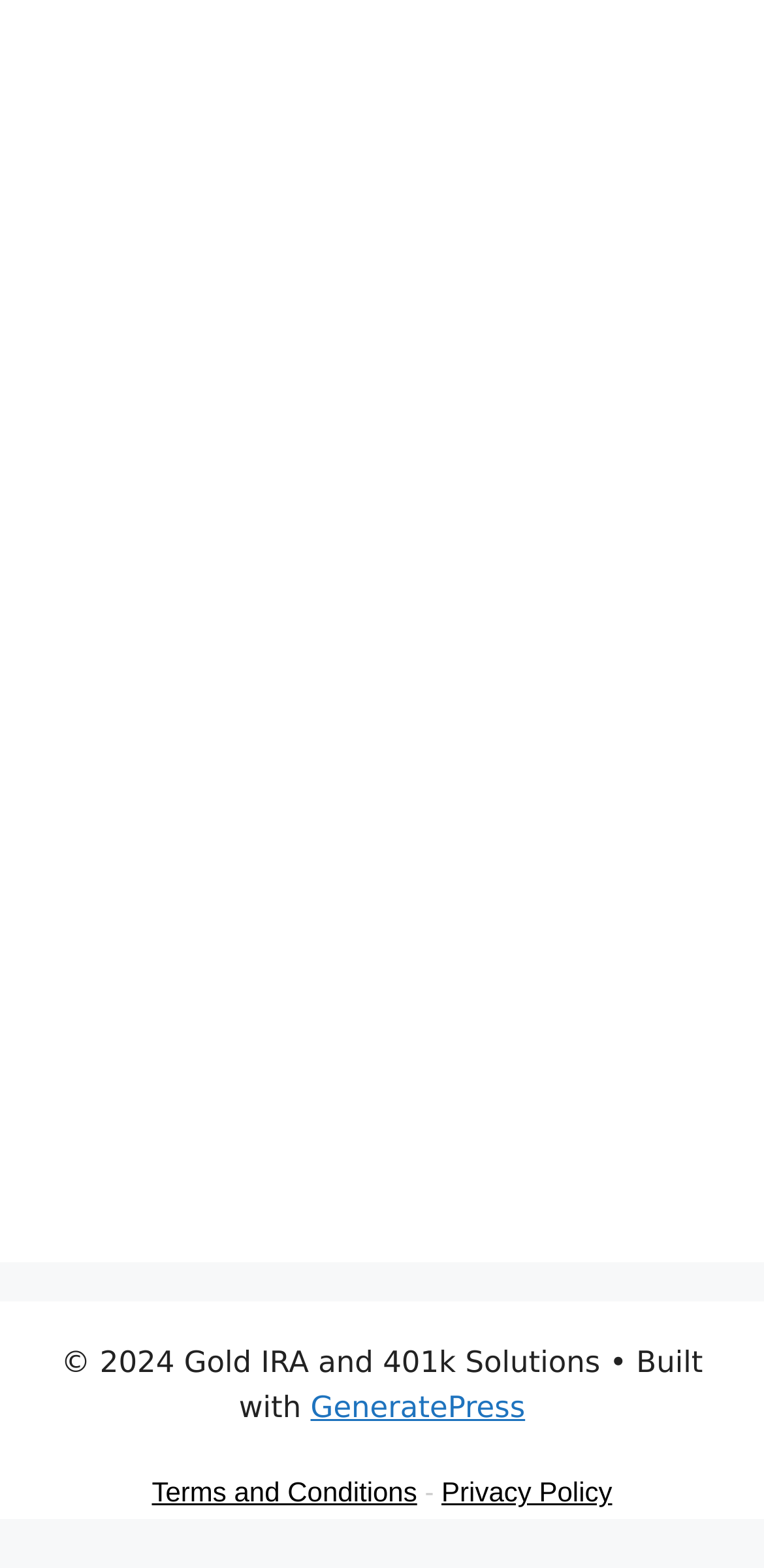How many links are in the footer section?
Identify the answer in the screenshot and reply with a single word or phrase.

3